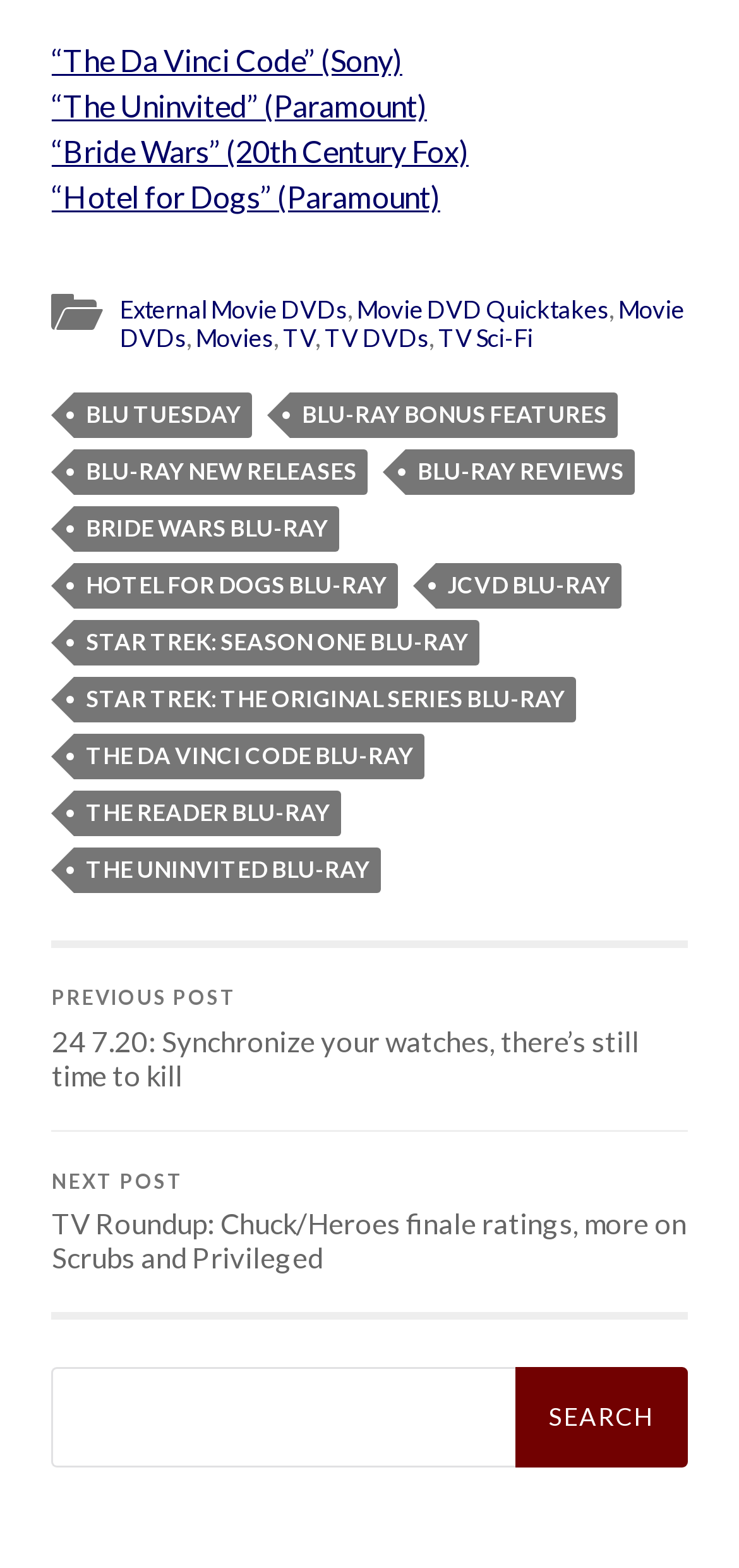Determine the bounding box coordinates for the clickable element to execute this instruction: "visit Blog". Provide the coordinates as four float numbers between 0 and 1, i.e., [left, top, right, bottom].

None